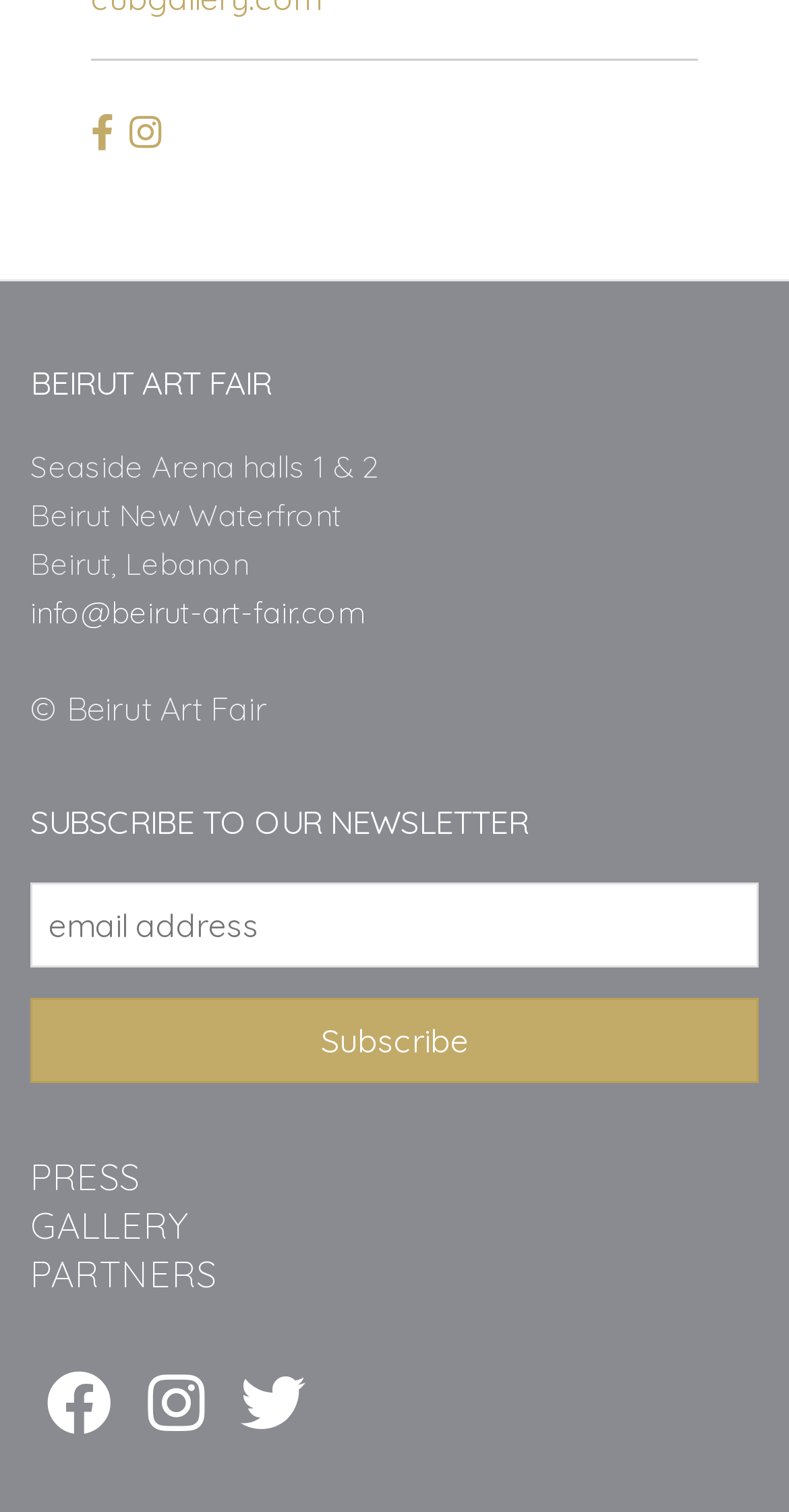Answer briefly with one word or phrase:
How many social media links are there?

3